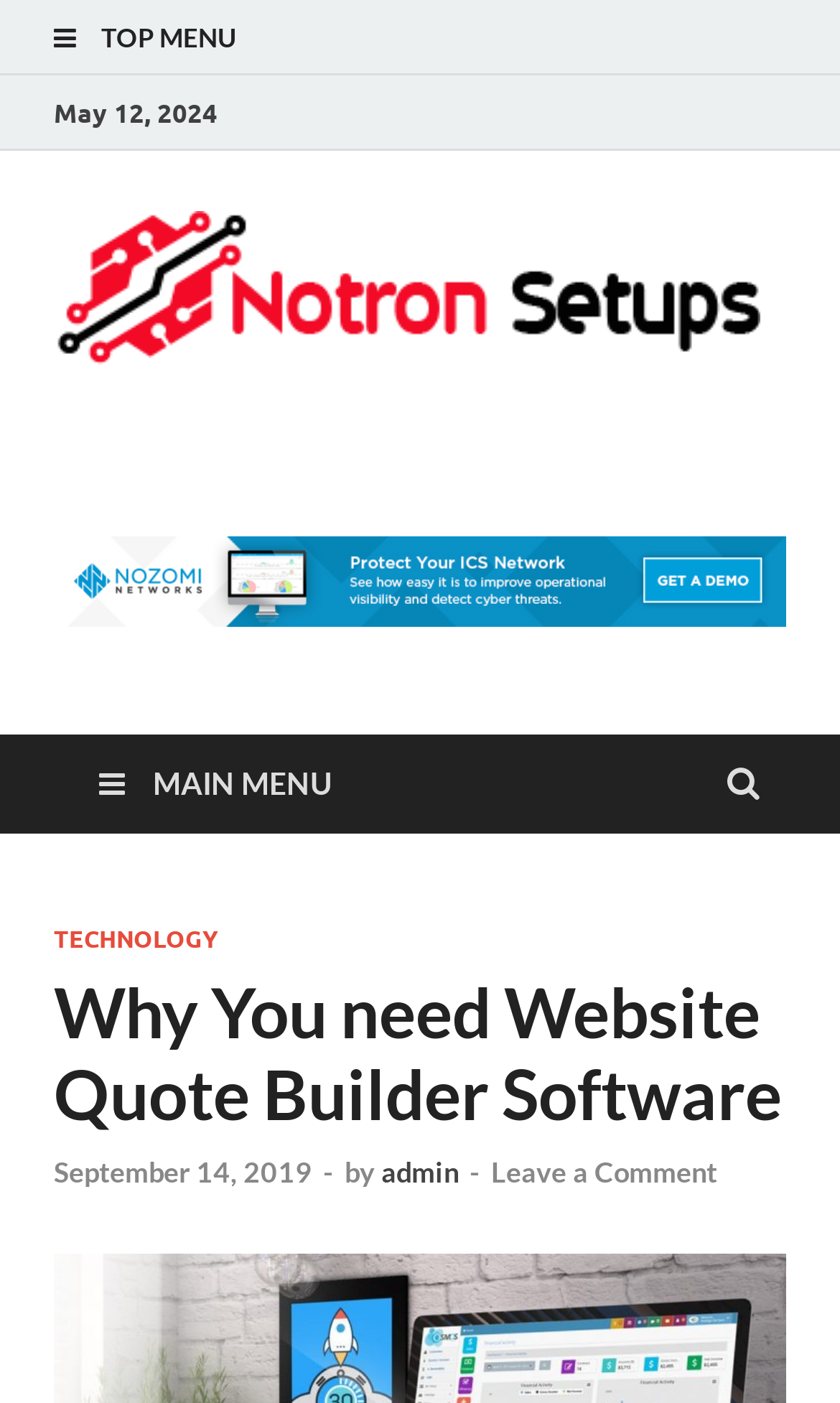Determine the bounding box coordinates for the clickable element required to fulfill the instruction: "go to main menu". Provide the coordinates as four float numbers between 0 and 1, i.e., [left, top, right, bottom].

[0.077, 0.524, 0.436, 0.594]